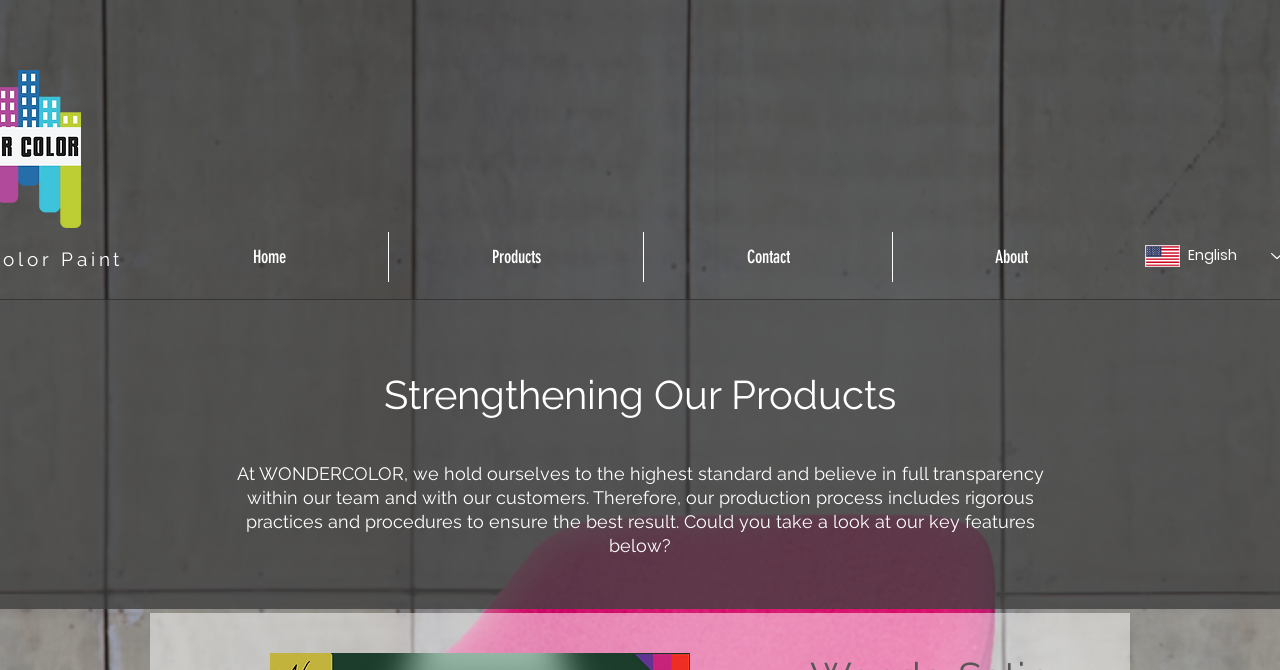What is the topic of the second heading?
Provide a fully detailed and comprehensive answer to the question.

I looked at the second heading element, which contains the text 'At WONDERCOLOR, we hold ourselves to the highest standard and believe in full transparency within our team and with our customers. Therefore, our production process includes rigorous practices and procedures to ensure the best result.' The topic of this heading is the production process of WONDERCOLOR.